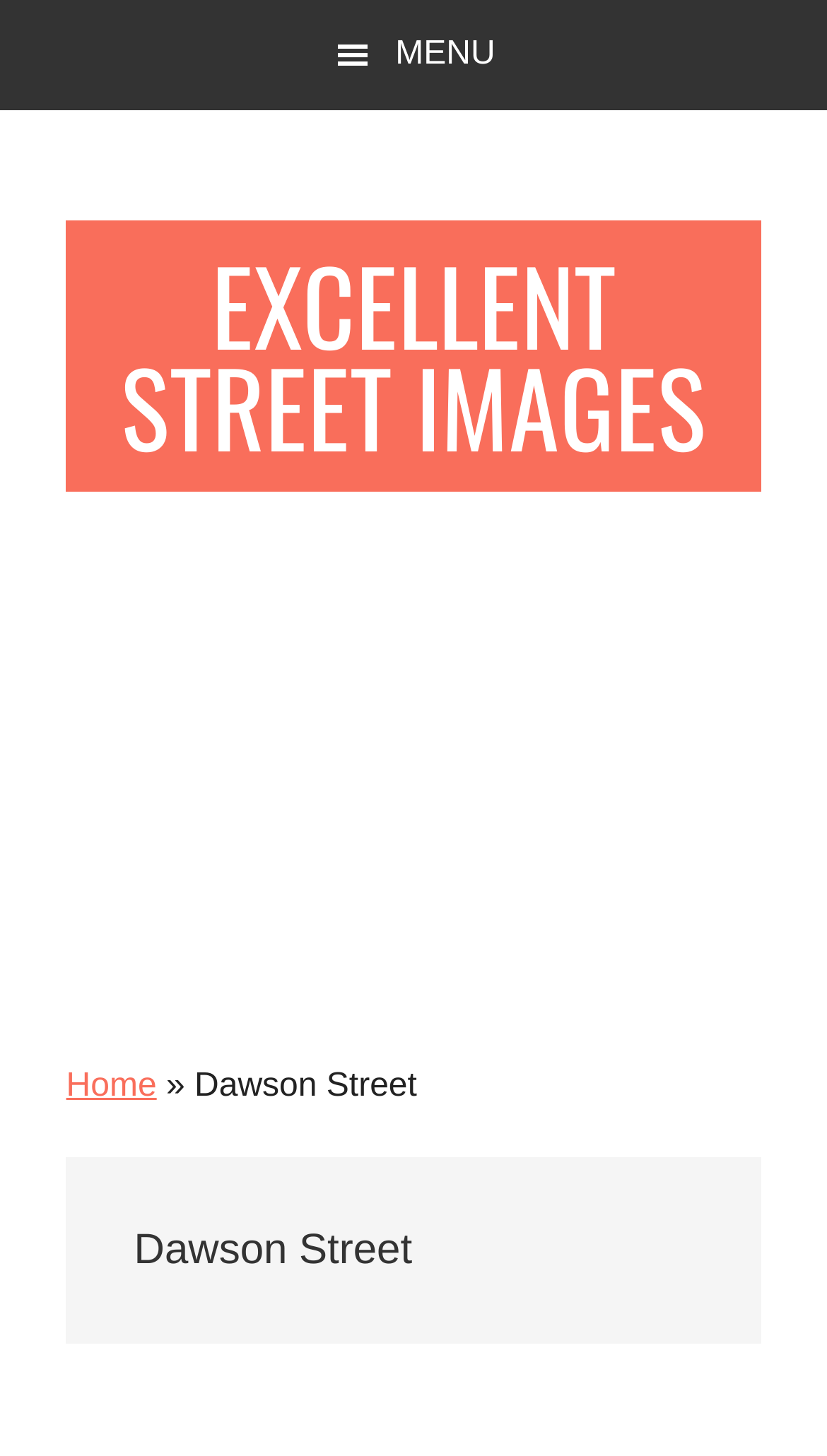Using the given element description, provide the bounding box coordinates (top-left x, top-left y, bottom-right x, bottom-right y) for the corresponding UI element in the screenshot: Home

[0.08, 0.734, 0.189, 0.758]